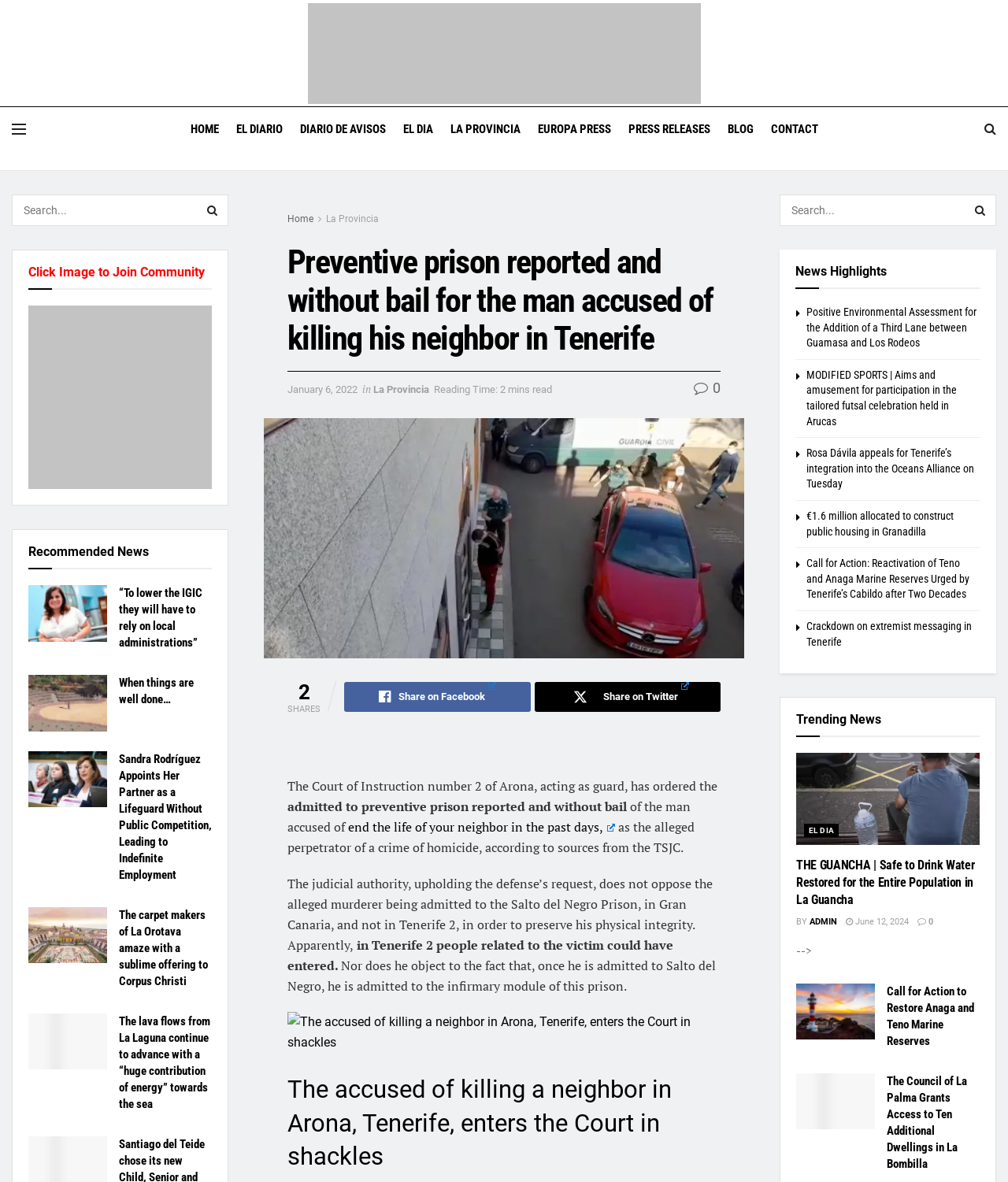Elaborate on the webpage's design and content in a detailed caption.

This webpage is a news article from Tenerife Weekly News, with a title "Preventive prison reported and without bail for the man accused of killing his neighbor in Tenerife". At the top, there is a navigation menu with links to "HOME", "EL DIARIO", "DIARIO DE AVISOS", and other sections. Below the navigation menu, there is a heading with the title of the article, accompanied by a link to the article and an image.

The article itself is divided into several paragraphs, with the main content describing the court's decision to imprison the accused without bail. The text is accompanied by several links to related news articles and images. There are also social media sharing buttons and a "Reading Time" indicator.

On the right side of the page, there is a section with recommended news articles, each with a heading, a link, and an image. Below this section, there is a search bar and a button to join a community forum.

At the bottom of the page, there are more news highlights, with headings, links, and images. The overall layout is organized, with clear headings and concise text, making it easy to navigate and read.